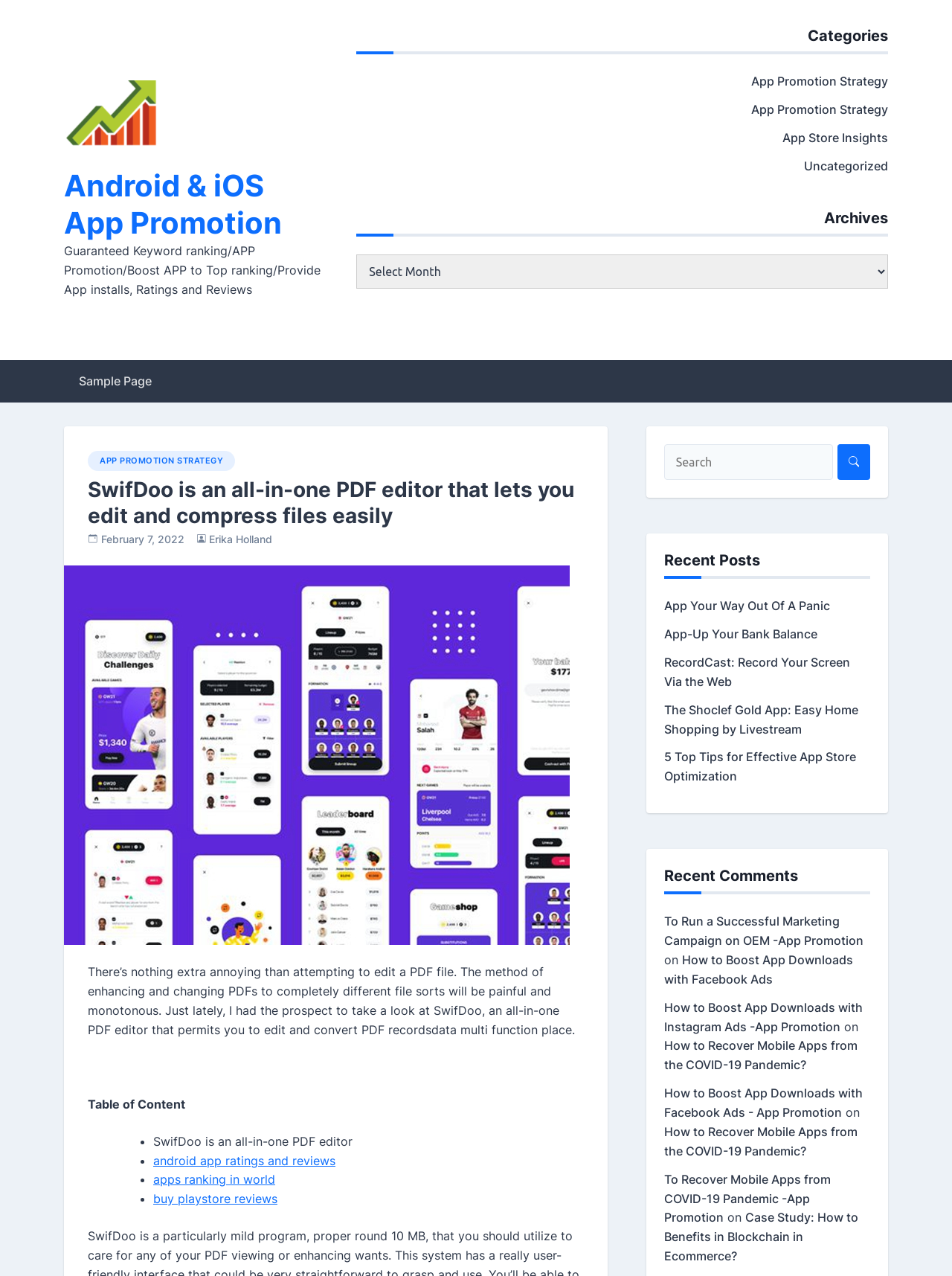Please answer the following question as detailed as possible based on the image: 
How many list markers are there in the table of content?

In the table of content, there are 4 list markers ('•') preceding the links 'SwifDoo is an all-in-one PDF editor', 'android app ratings and reviews', 'apps ranking in world', and 'buy playstore reviews'.